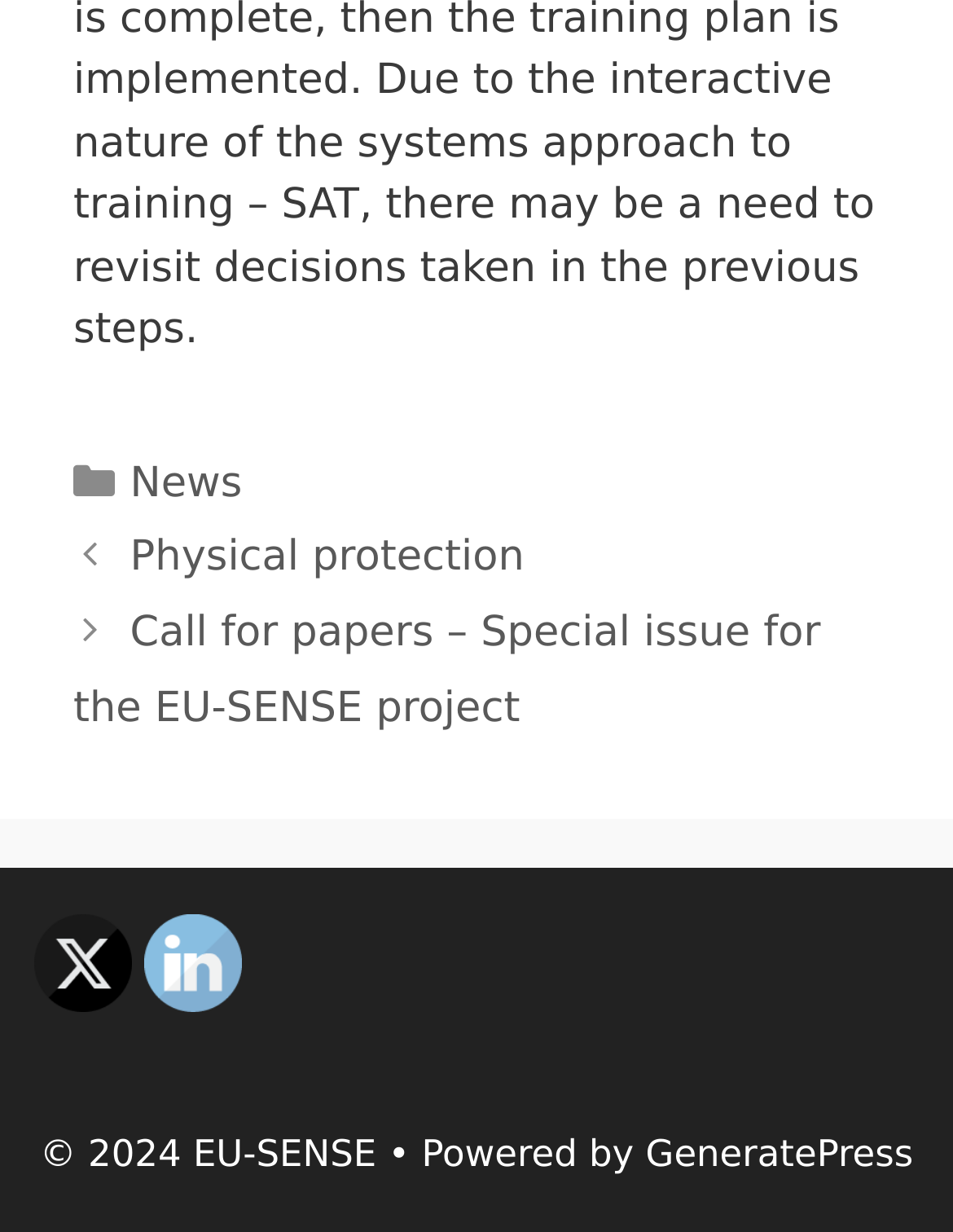What is the category of the current post? Based on the screenshot, please respond with a single word or phrase.

News